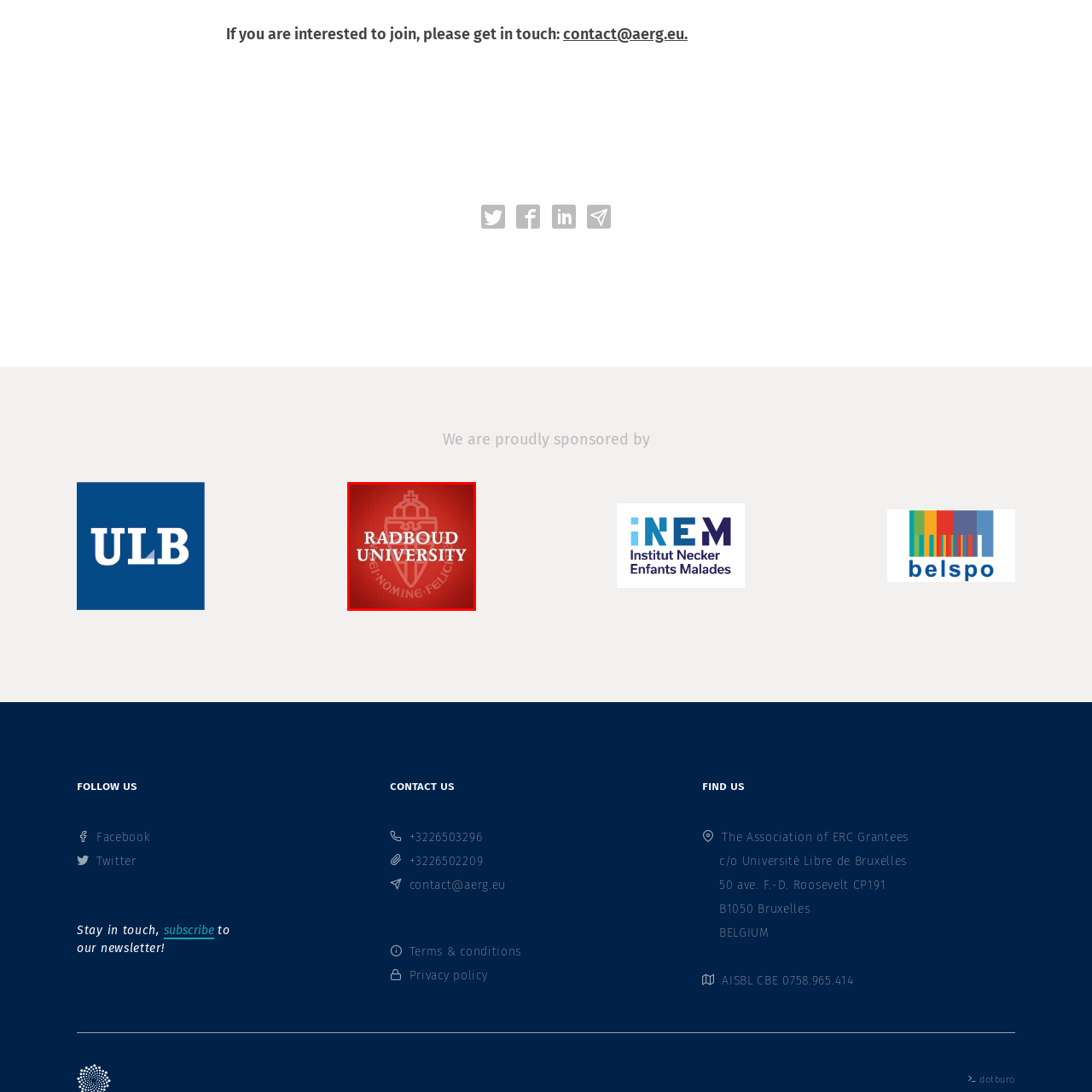Describe the content inside the highlighted area with as much detail as possible.

The image prominently features the logo of Radboud University, set against a vibrant red background. The emblem showcases a stylized crest topped with a crown, symbolizing academic excellence and tradition. In bold white text, "RADBOUD UNIVERSITY" is displayed prominently across the center, conveying the institution's identity. The logo may evoke a sense of pride and affiliation, representing the university's commitment to education and research. This image is part of a section that highlights various sponsors, emphasizing Radboud University’s role in supporting initiatives and endeavors related to the event or organization showcased on the webpage.